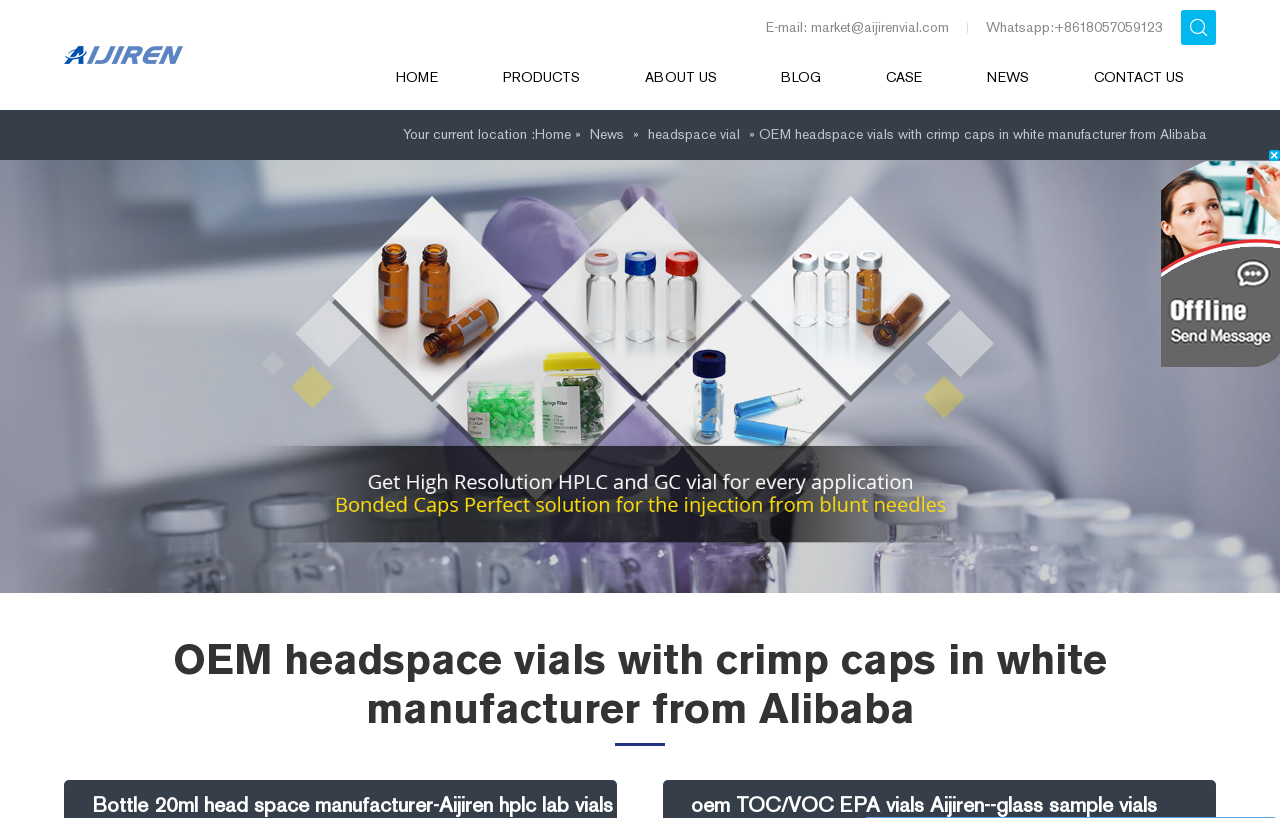Using the webpage screenshot and the element description headspace vial, determine the bounding box coordinates. Specify the coordinates in the format (top-left x, top-left y, bottom-right x, bottom-right y) with values ranging from 0 to 1.

[0.506, 0.154, 0.578, 0.175]